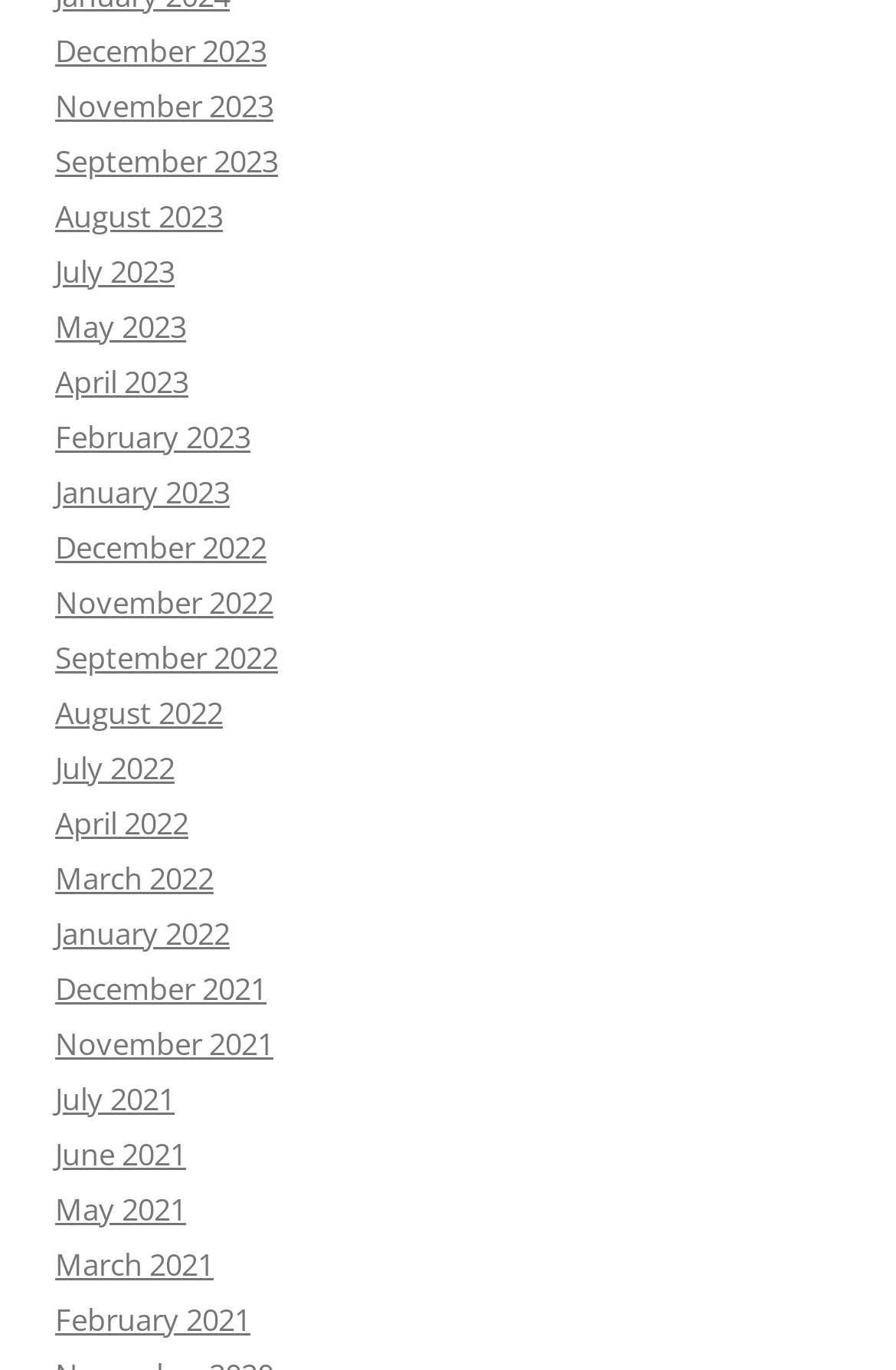Provide the bounding box coordinates for the area that should be clicked to complete the instruction: "Access February 2021".

[0.062, 0.948, 0.279, 0.978]